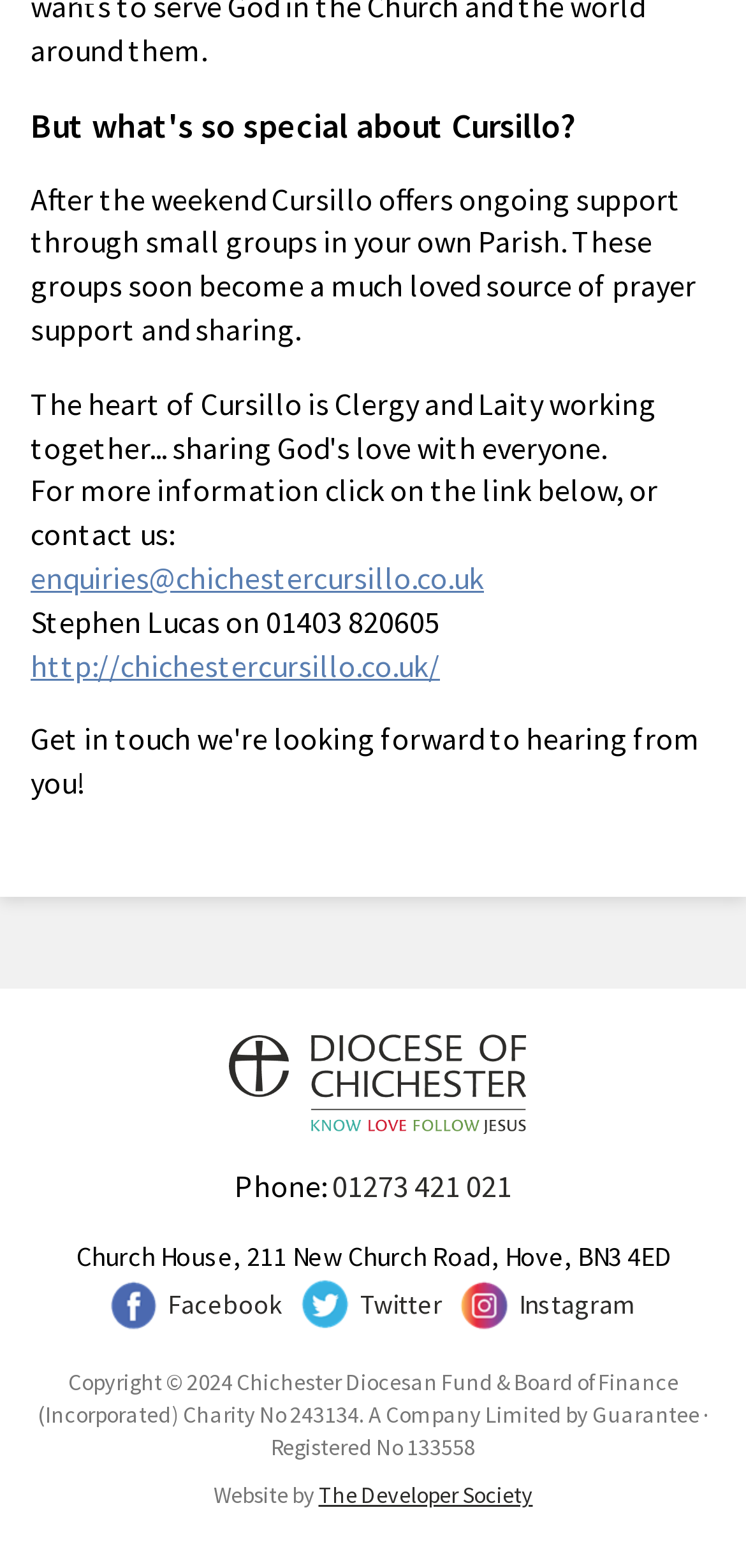Utilize the information from the image to answer the question in detail:
What is the purpose of Cursillo after the weekend?

According to the webpage, after the weekend, Cursillo offers ongoing support through small groups in your own Parish, which soon become a much-loved source of prayer support and sharing.